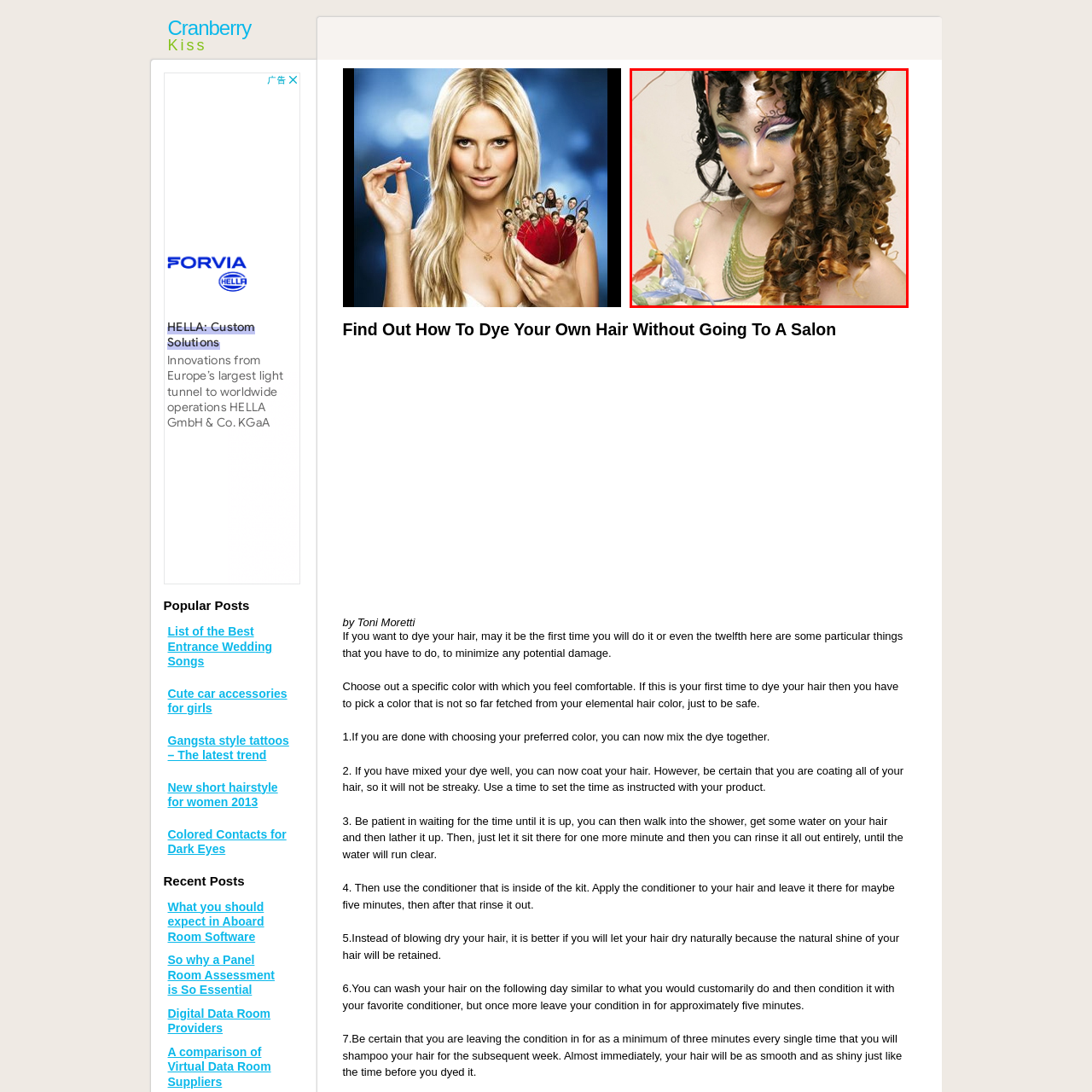What is the style of the model's hair?
Please carefully analyze the image highlighted by the red bounding box and give a thorough response based on the visual information contained within that section.

The caption describes the model's hairstyle as 'voluminous, curly locks', which indicates that the style of the model's hair is curly.